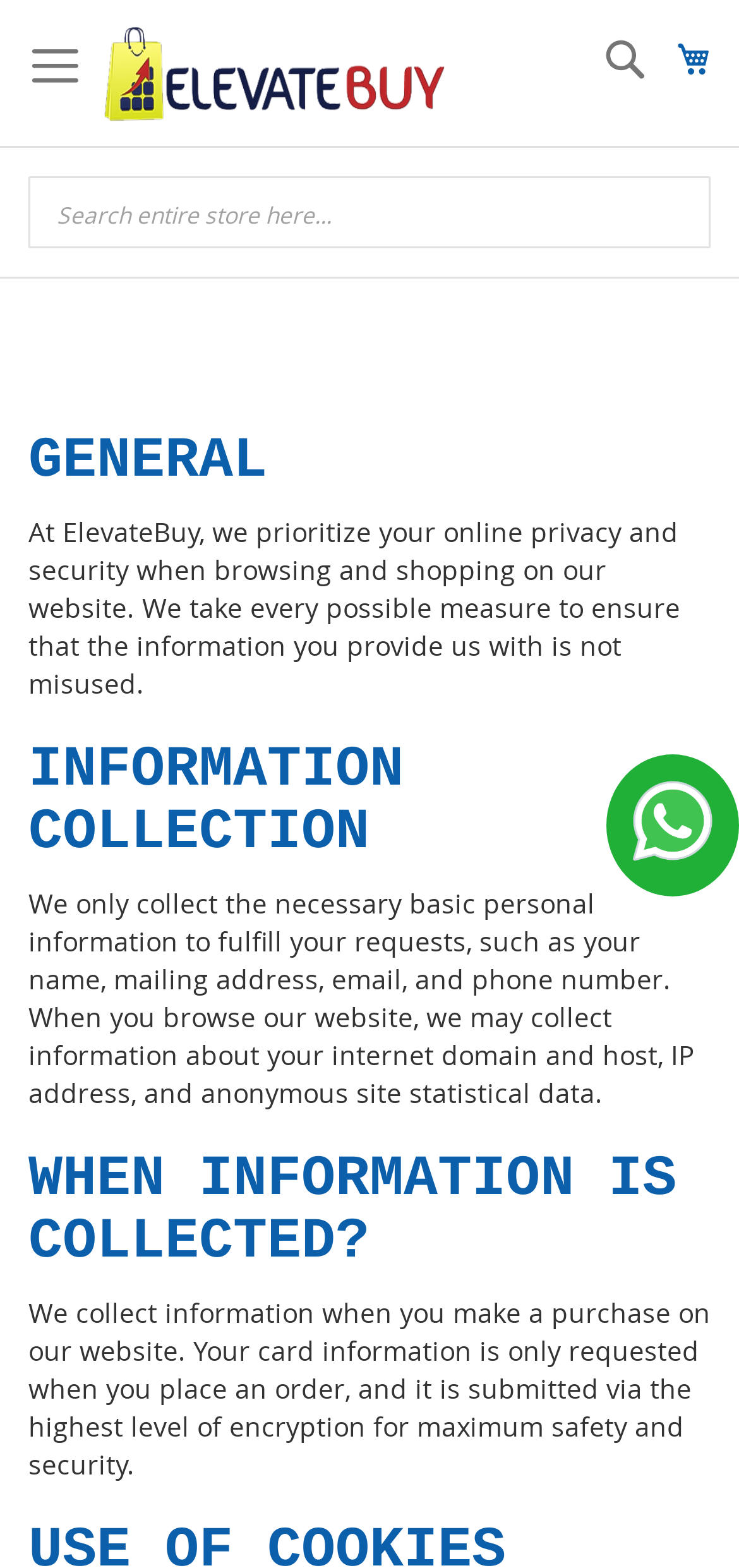Look at the image and write a detailed answer to the question: 
When is information collected by ElevateBuy?

As stated in the 'WHEN INFORMATION IS COLLECTED?' section, ElevateBuy collects information when a user makes a purchase on their website. Specifically, card information is only requested when placing an order, and it is submitted via the highest level of encryption for maximum safety and security.